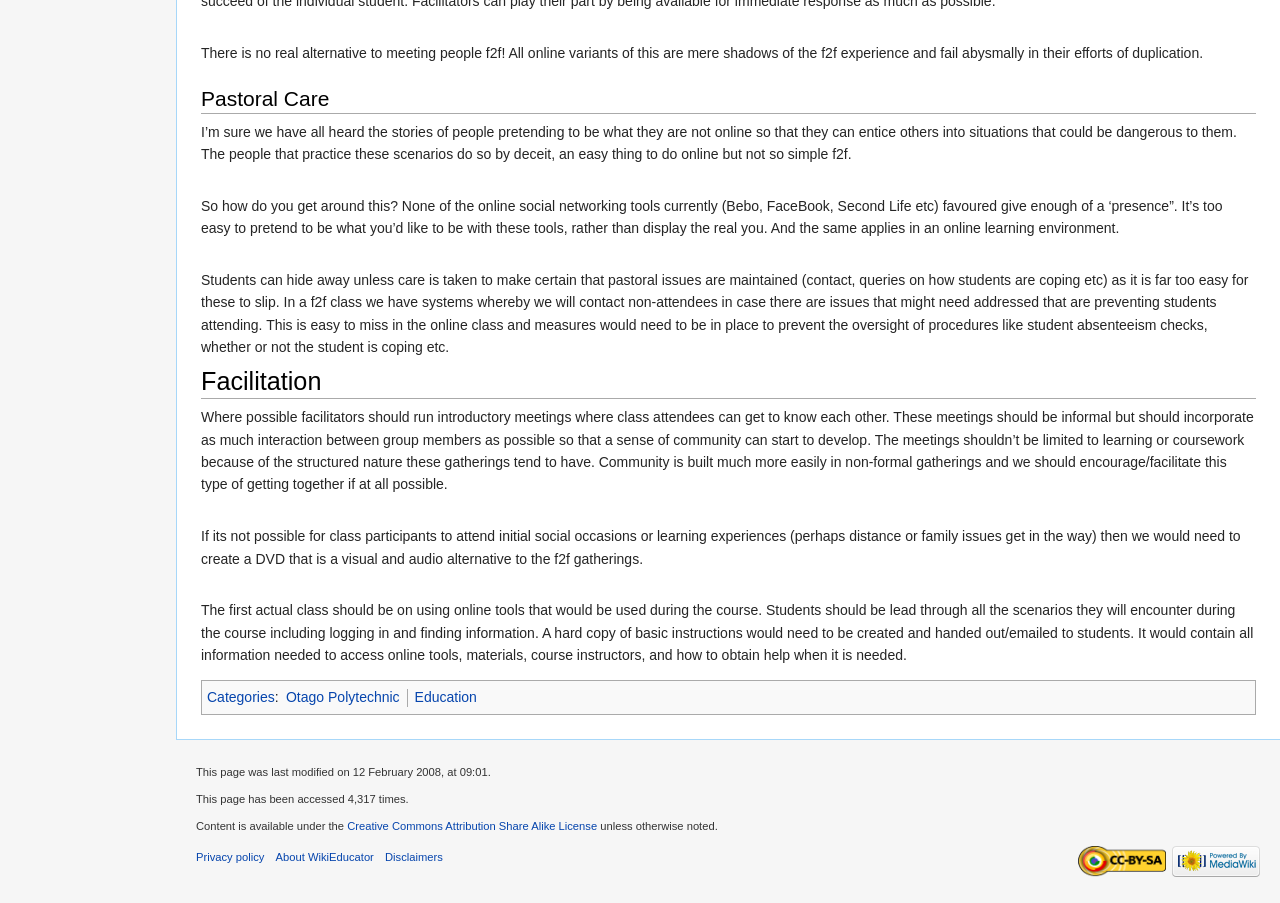Determine the bounding box coordinates of the clickable area required to perform the following instruction: "Click the 'Categories' link". The coordinates should be represented as four float numbers between 0 and 1: [left, top, right, bottom].

[0.162, 0.764, 0.215, 0.781]